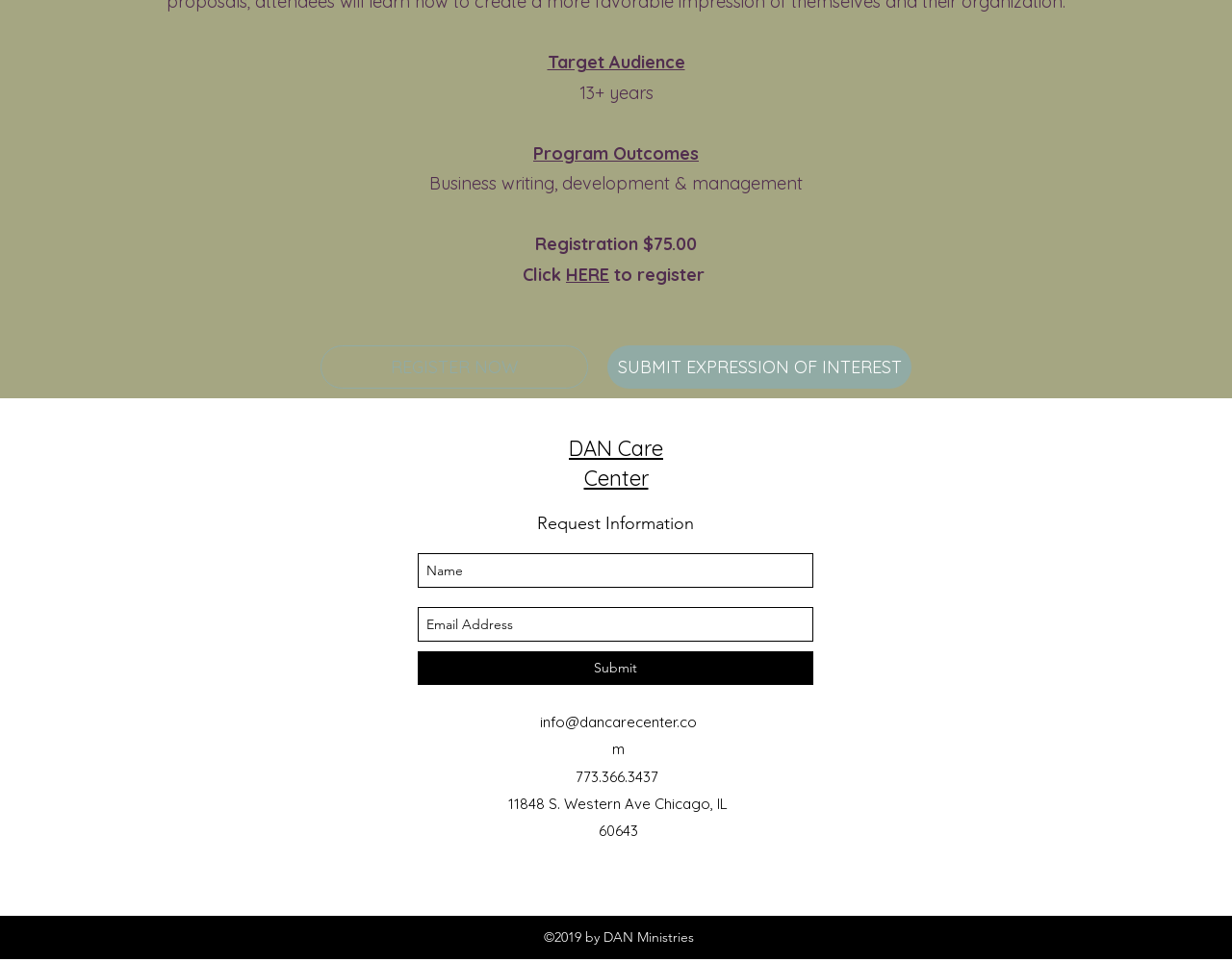Show the bounding box coordinates for the element that needs to be clicked to execute the following instruction: "Click the 'facebook' link in the social bar". Provide the coordinates in the form of four float numbers between 0 and 1, i.e., [left, top, right, bottom].

[0.457, 0.899, 0.473, 0.919]